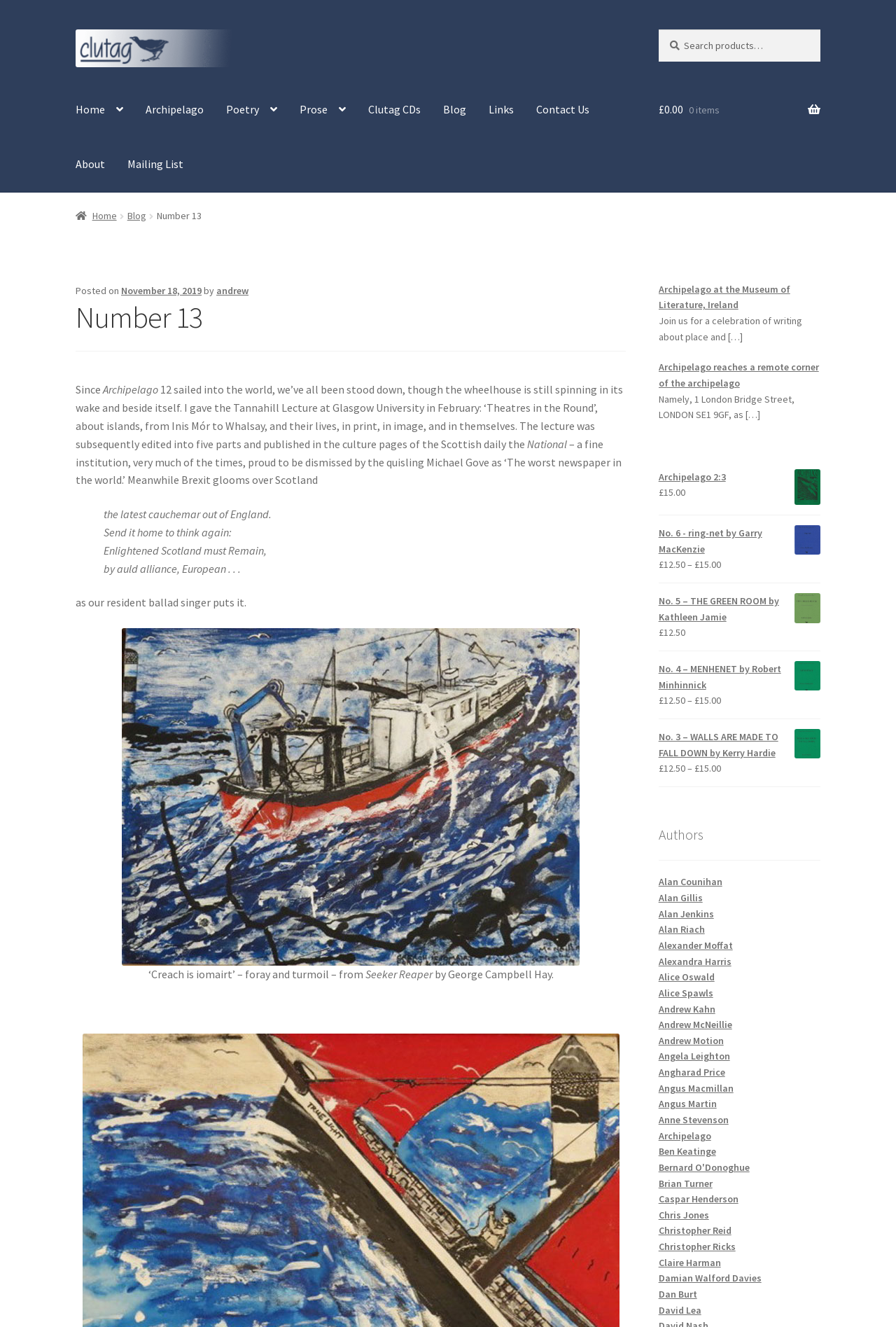What is the search box placeholder text?
Answer the question with a single word or phrase, referring to the image.

Search for: